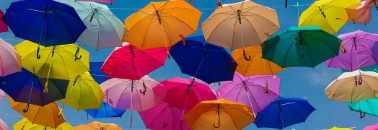Generate an elaborate caption for the given image.

The image showcases a vibrant display of colorful umbrellas suspended overhead against a bright blue sky. The umbrellas, in a mix of shades including pink, orange, purple, and blue, create a festive and cheerful atmosphere. This striking arrangement not only adds visual interest but also enhances the ambiance of the space beneath, inviting viewers to enjoy the playful interaction between art and nature. This image represents the spirit of creativity and whimsy, often seen in public art installations or decorative events, encouraging a sense of joy and wonder.